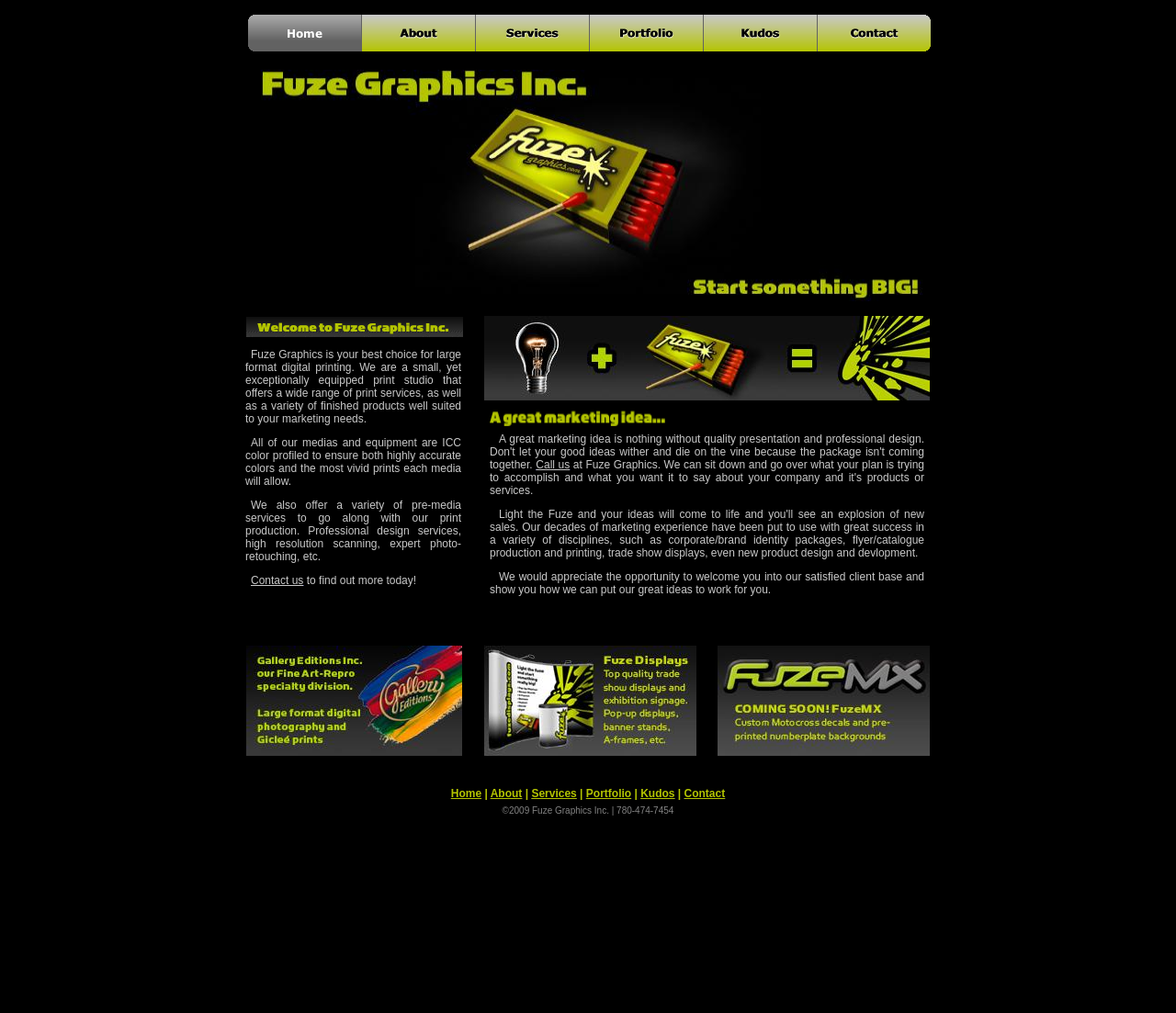Please indicate the bounding box coordinates for the clickable area to complete the following task: "Click Services". The coordinates should be specified as four float numbers between 0 and 1, i.e., [left, top, right, bottom].

[0.405, 0.015, 0.501, 0.051]